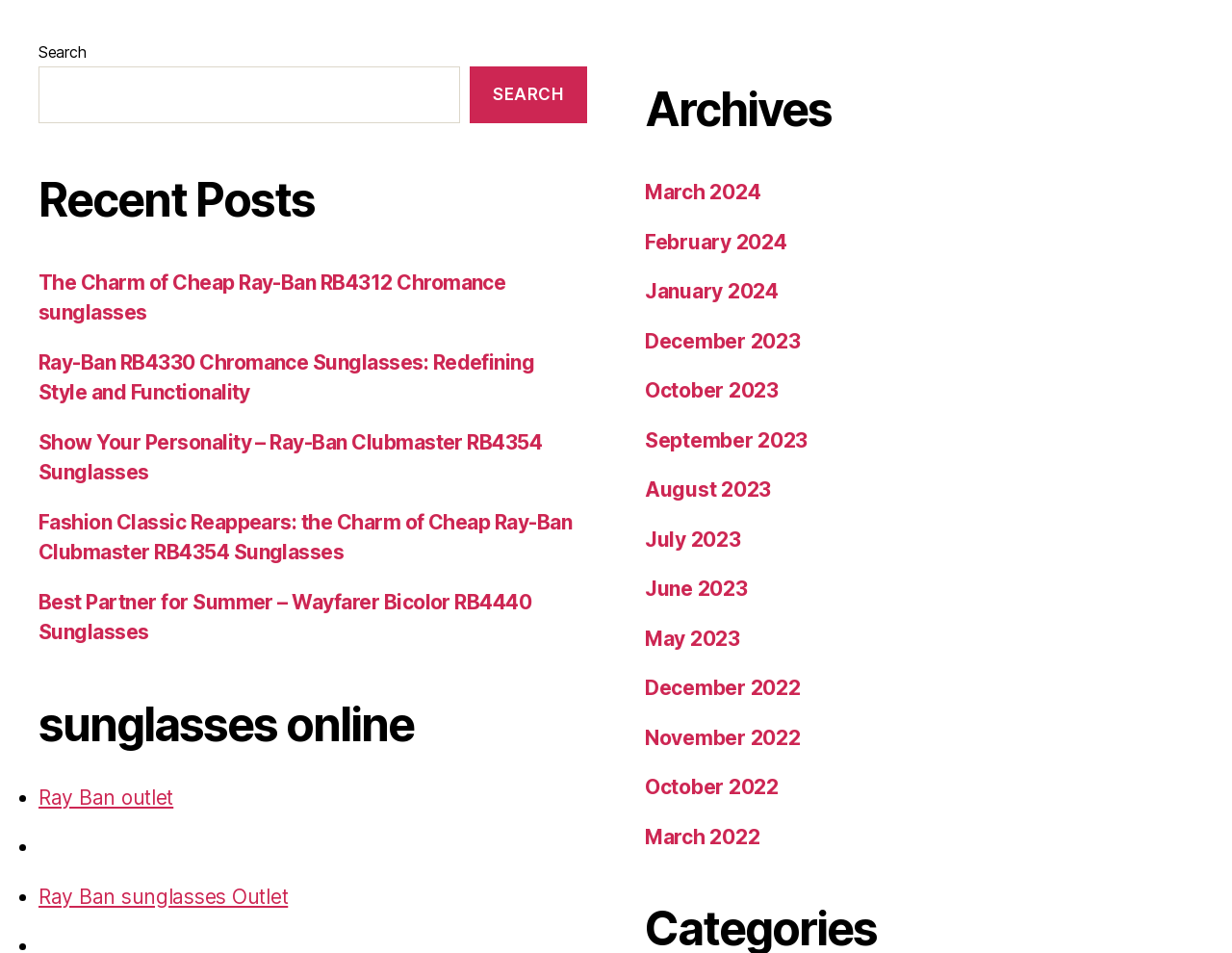Provide a brief response in the form of a single word or phrase:
How many list markers are there on the webpage?

3